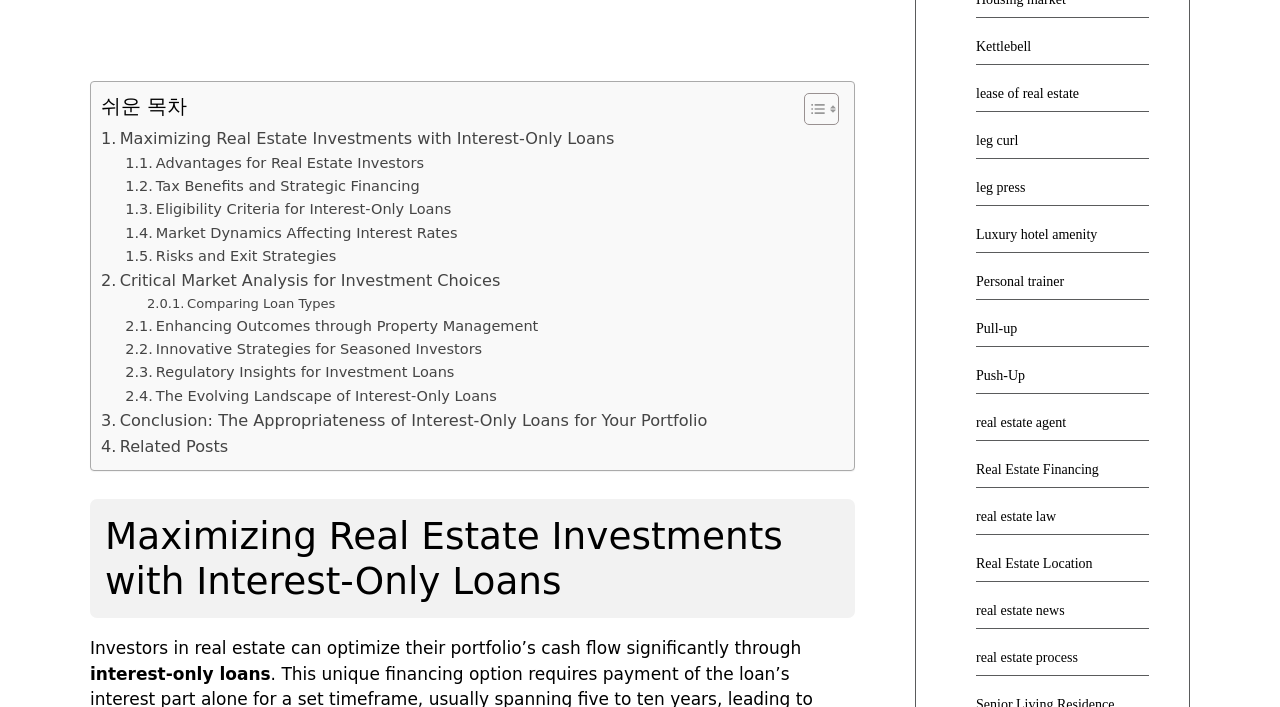Provide a brief response to the question using a single word or phrase: 
How many links are there in the table of content?

12